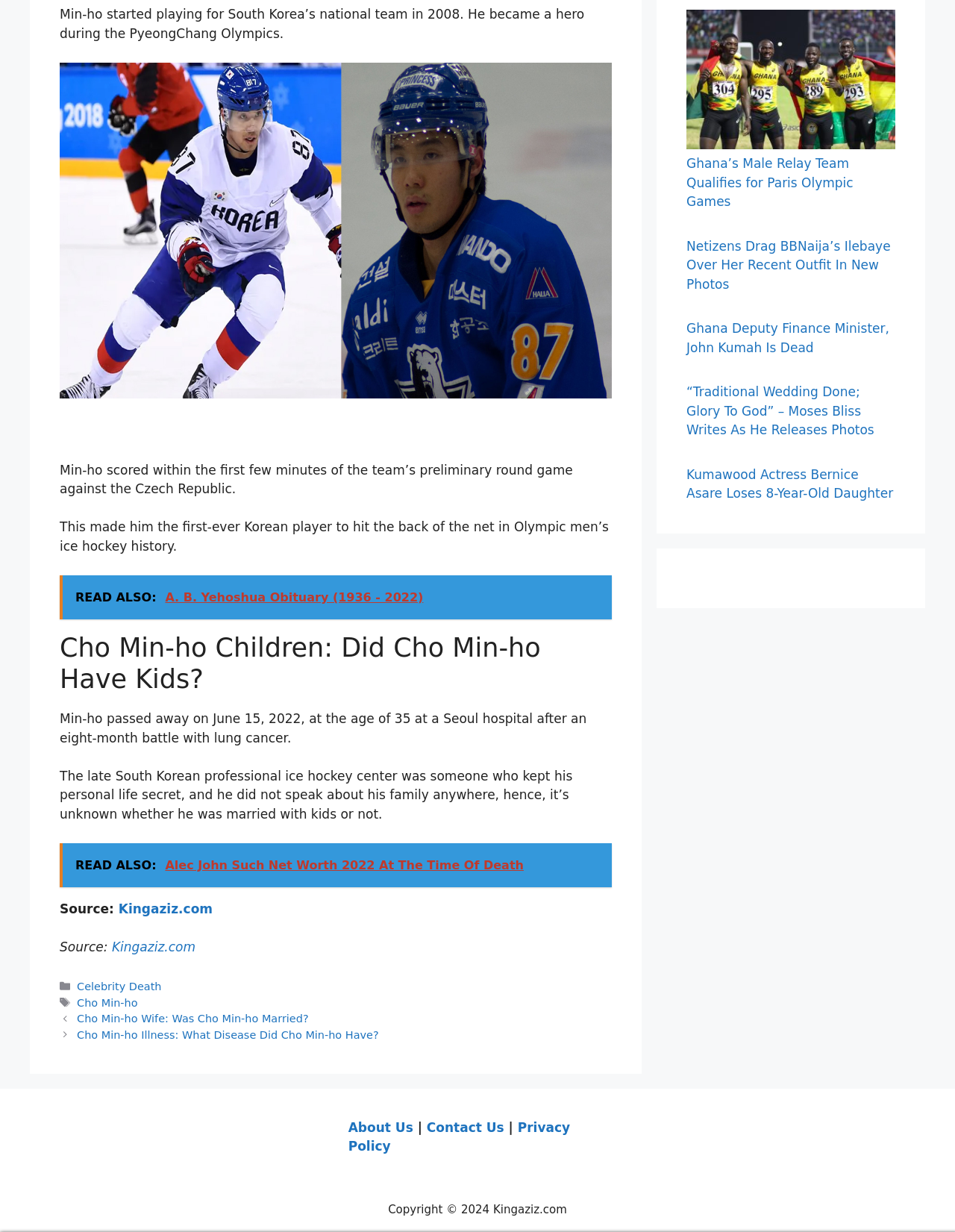Please predict the bounding box coordinates of the element's region where a click is necessary to complete the following instruction: "Check posts". The coordinates should be represented by four float numbers between 0 and 1, i.e., [left, top, right, bottom].

[0.062, 0.821, 0.641, 0.847]